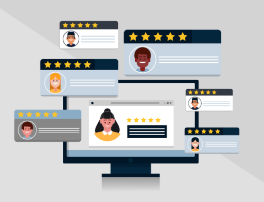Respond to the following query with just one word or a short phrase: 
What do the stylized profile icons represent?

Online reviews